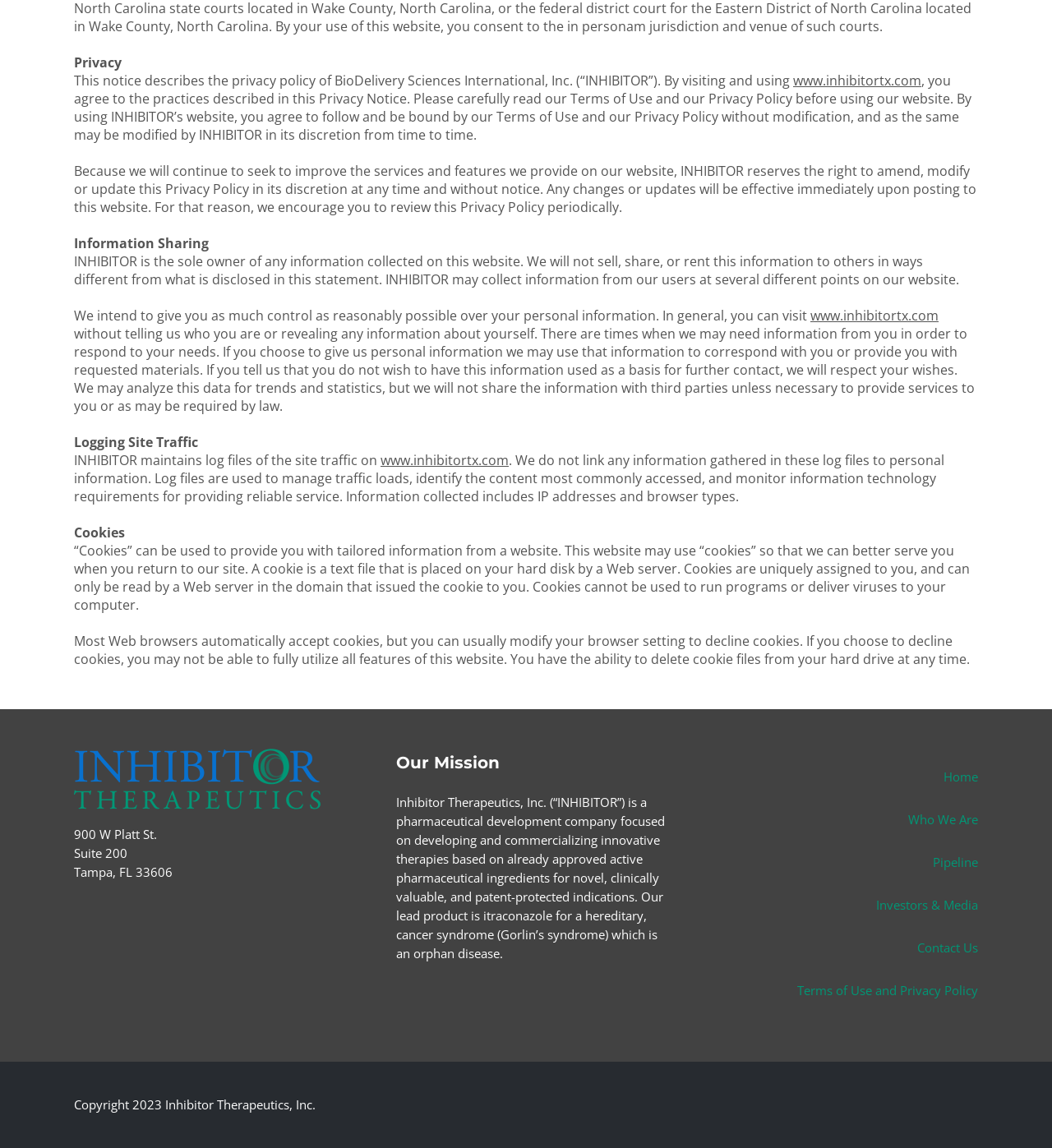Determine the bounding box for the HTML element described here: "Contact Us". The coordinates should be given as [left, top, right, bottom] with each number being a float between 0 and 1.

[0.674, 0.813, 0.93, 0.838]